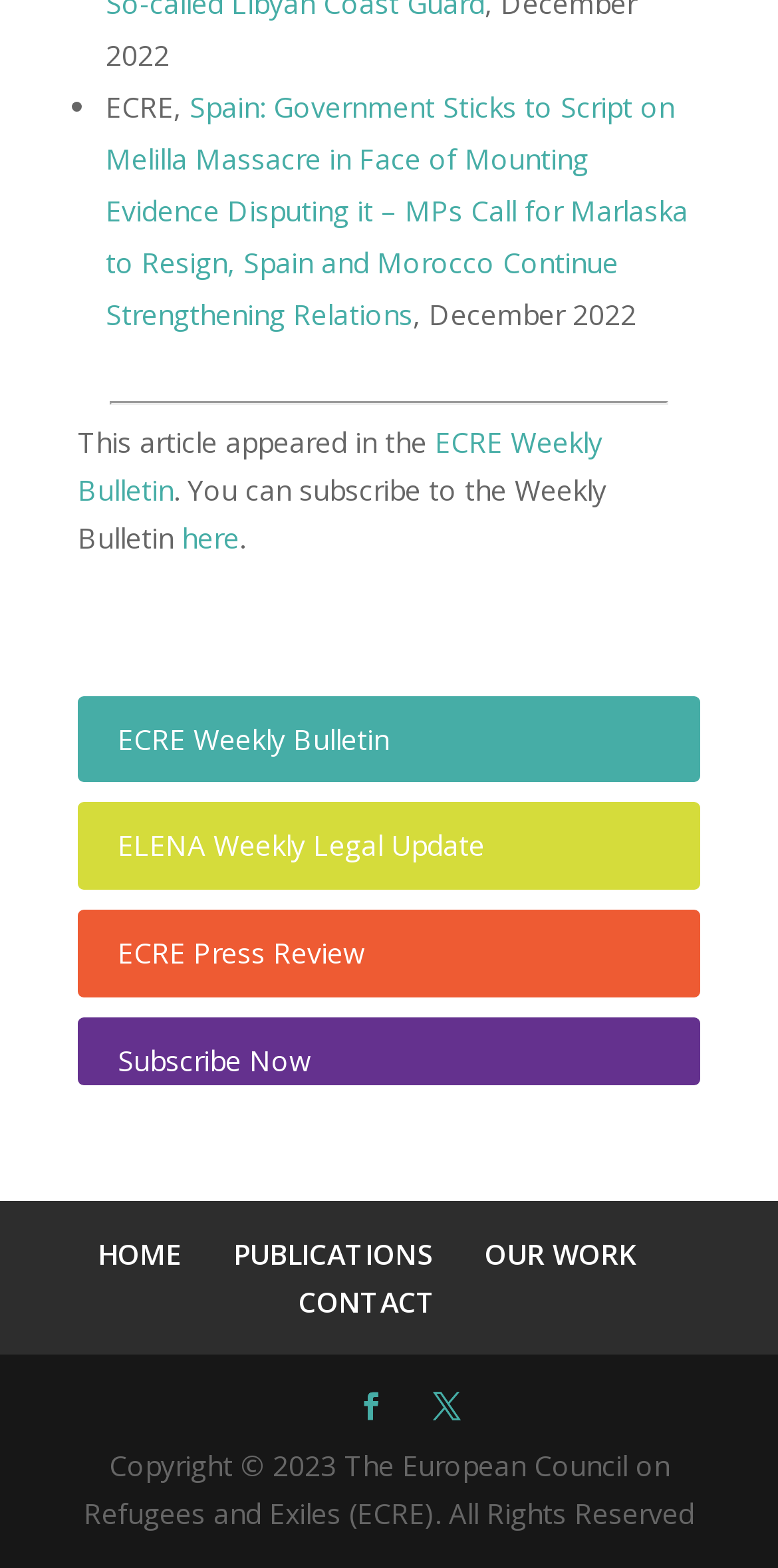Show the bounding box coordinates for the element that needs to be clicked to execute the following instruction: "Read the article about Melilla Massacre". Provide the coordinates in the form of four float numbers between 0 and 1, i.e., [left, top, right, bottom].

[0.136, 0.056, 0.885, 0.213]